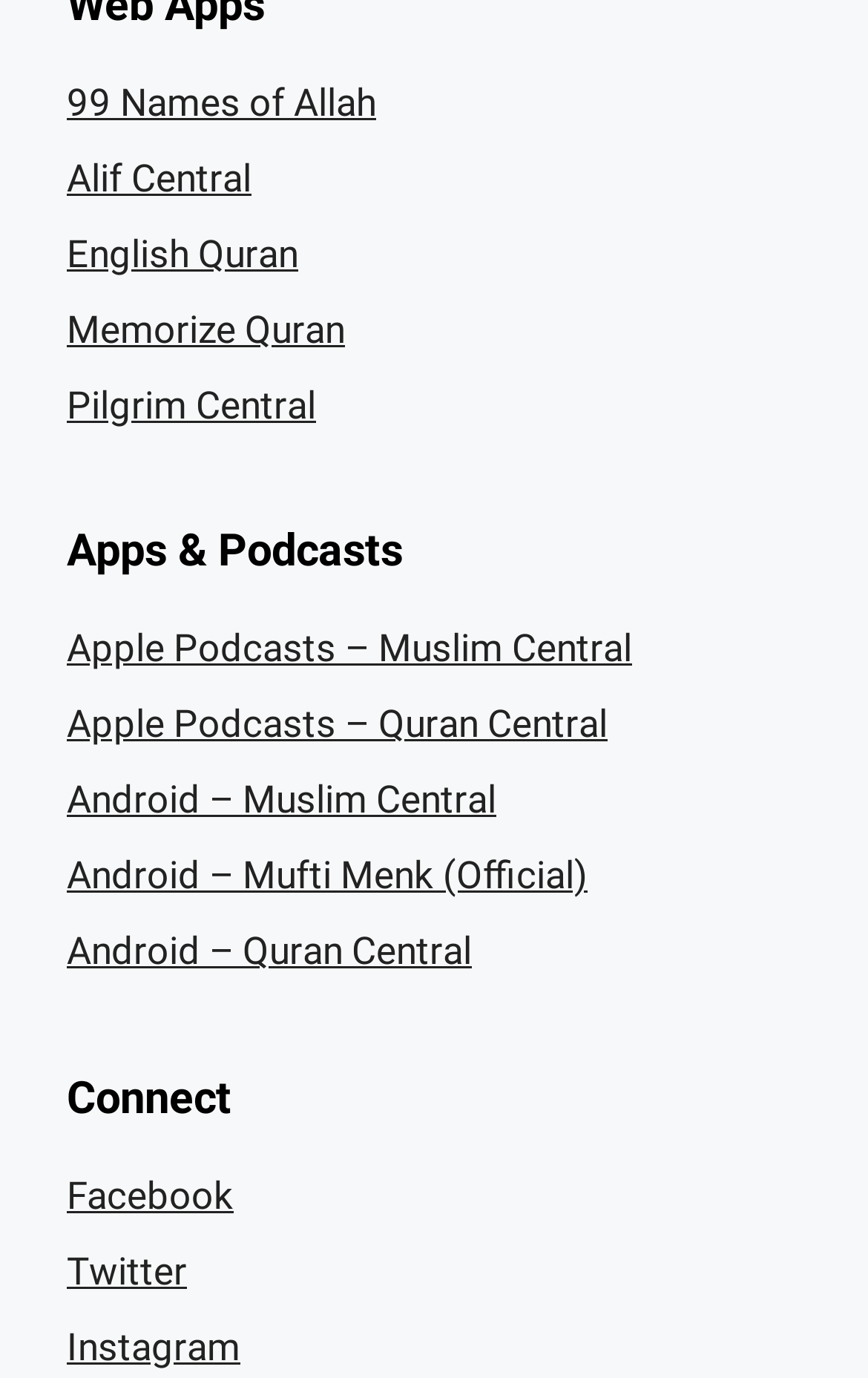Please determine the bounding box coordinates of the element's region to click for the following instruction: "Open Apple Podcasts – Muslim Central".

[0.077, 0.454, 0.728, 0.487]